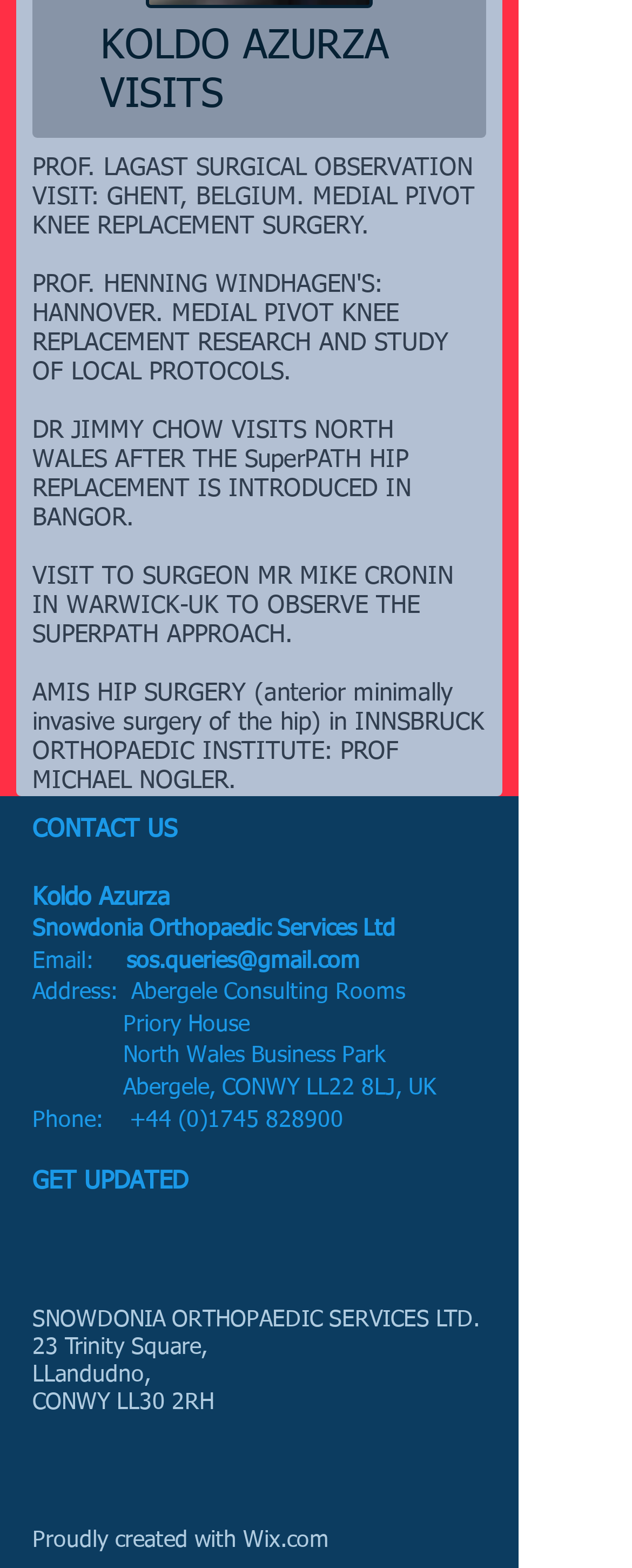What is the phone number to contact?
Relying on the image, give a concise answer in one word or a brief phrase.

+44 (0)1745 828900